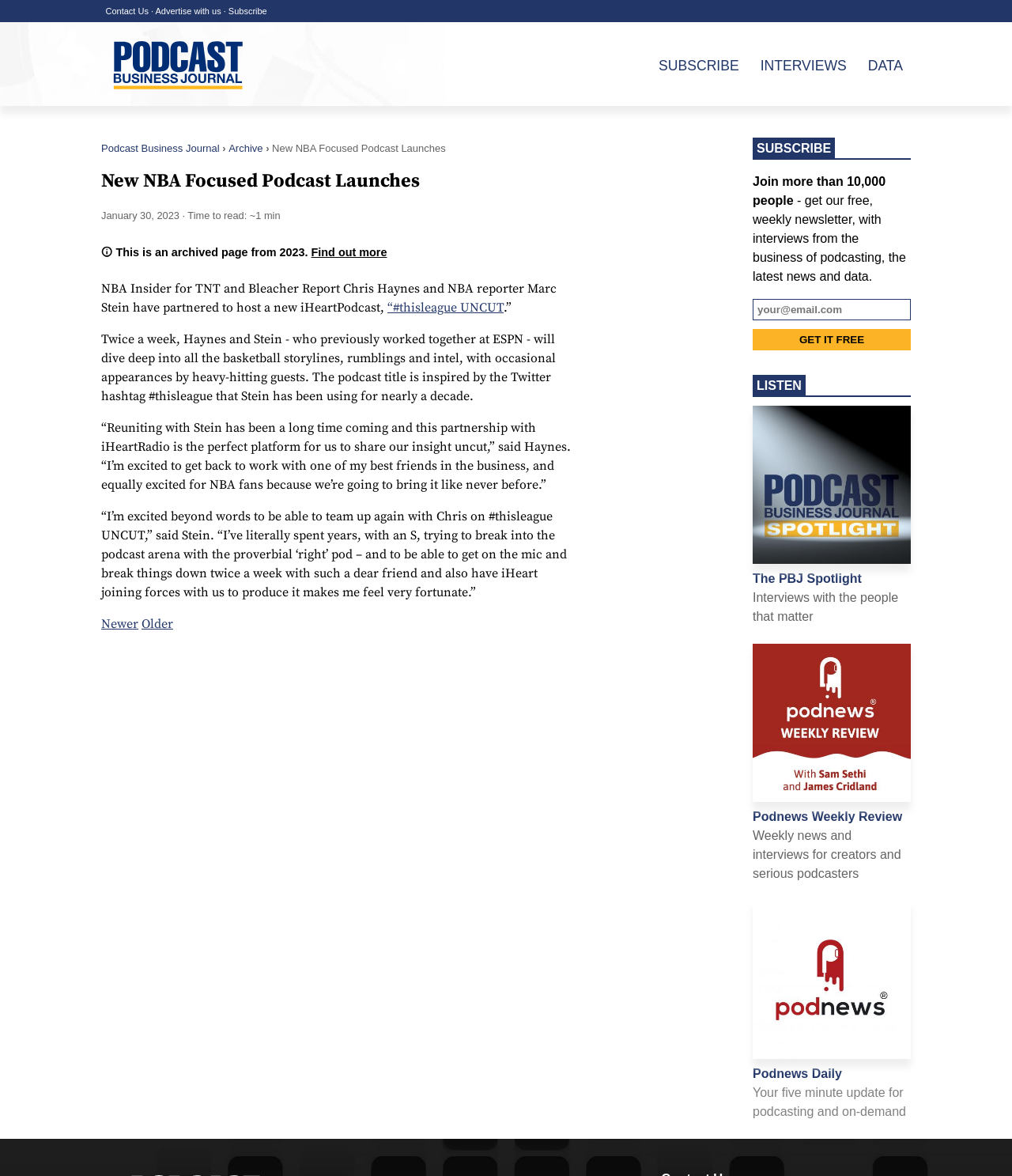Find the bounding box of the web element that fits this description: "The PBJ Spotlight".

[0.744, 0.486, 0.851, 0.498]